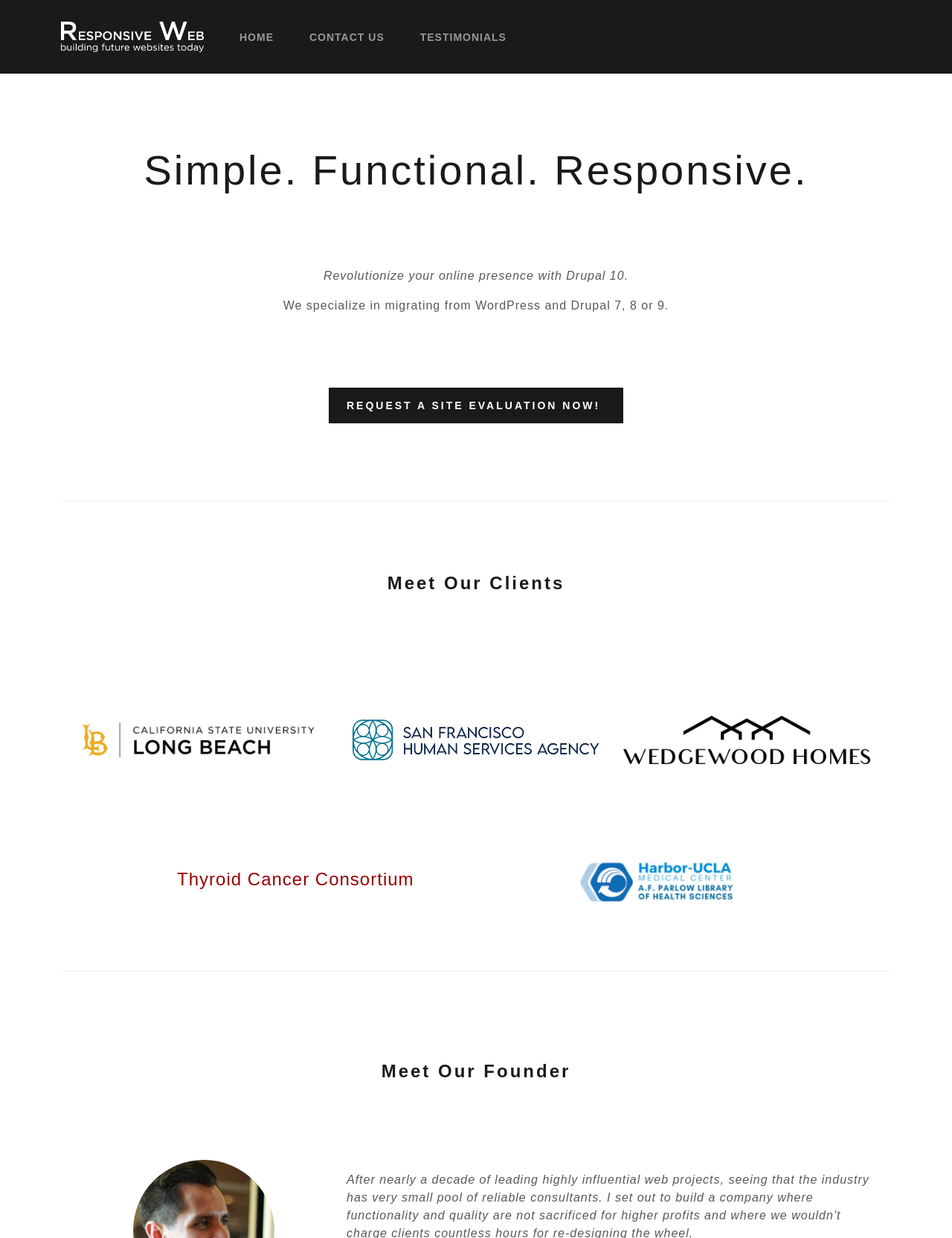What is the founder's section title?
Refer to the screenshot and deliver a thorough answer to the question presented.

The heading 'Meet Our Founder' is a section title that introduces the founder of the company, although the founder's details are not provided on this webpage.